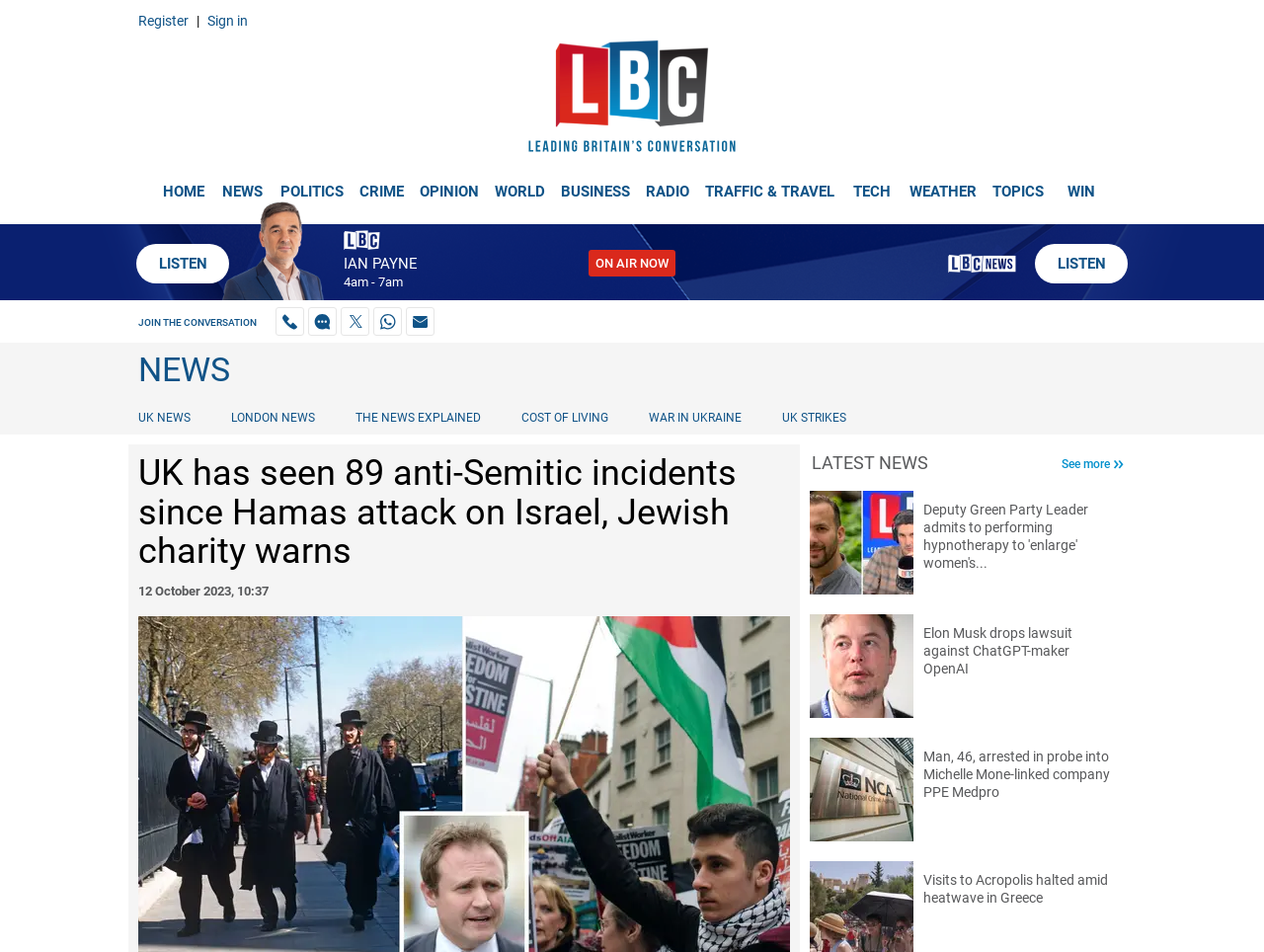Carefully observe the image and respond to the question with a detailed answer:
What is the name of the radio station?

I found the answer by looking at the top-left corner of the webpage, where the logo 'LBC' is displayed.